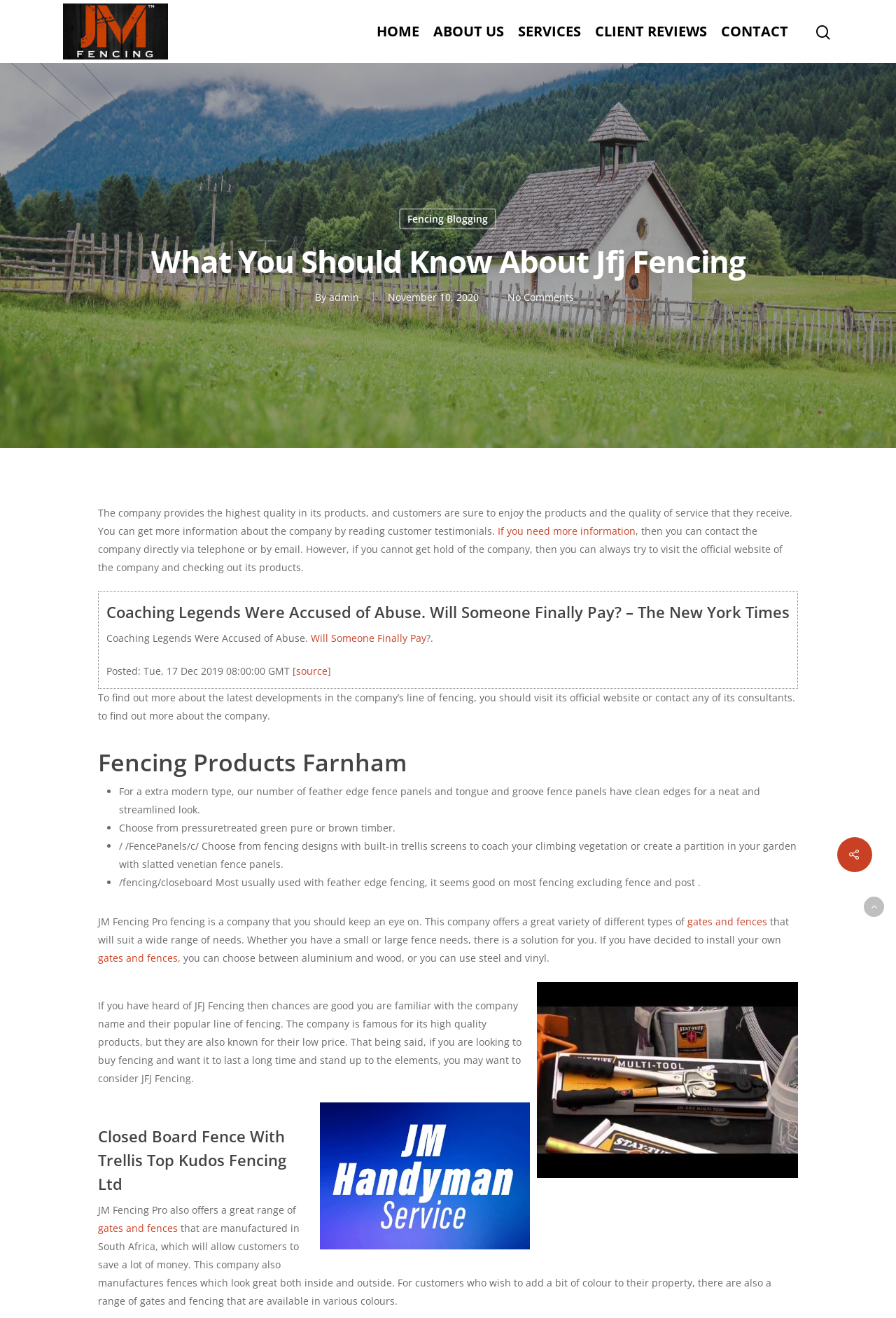Pinpoint the bounding box coordinates of the element that must be clicked to accomplish the following instruction: "Learn about fencing products". The coordinates should be in the format of four float numbers between 0 and 1, i.e., [left, top, right, bottom].

[0.445, 0.158, 0.554, 0.174]